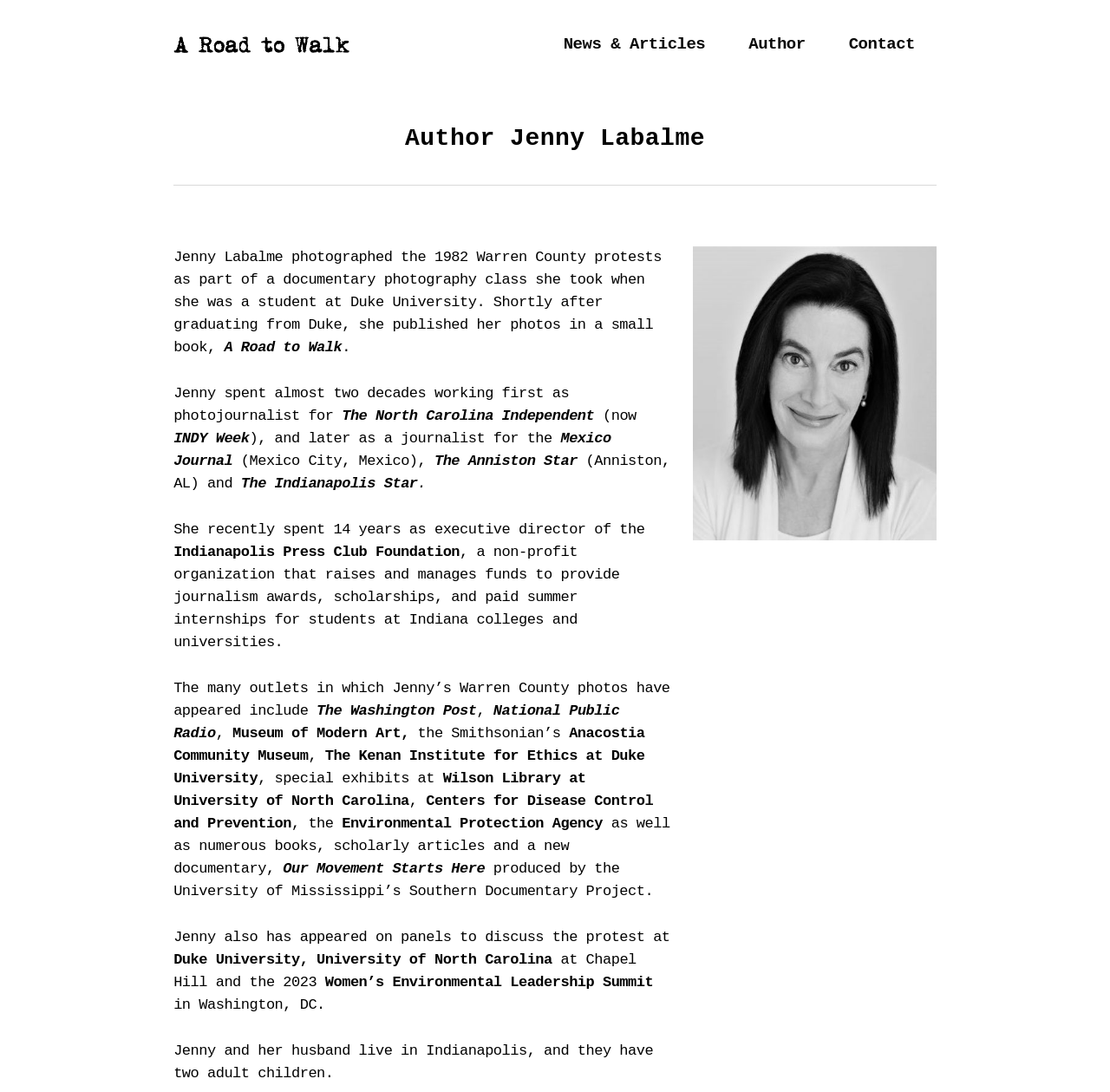What is the name of the book written by Jenny Labalme?
Please craft a detailed and exhaustive response to the question.

The webpage mentions that Jenny Labalme published her photos in a small book titled 'A Road to Walk' shortly after graduating from Duke University.